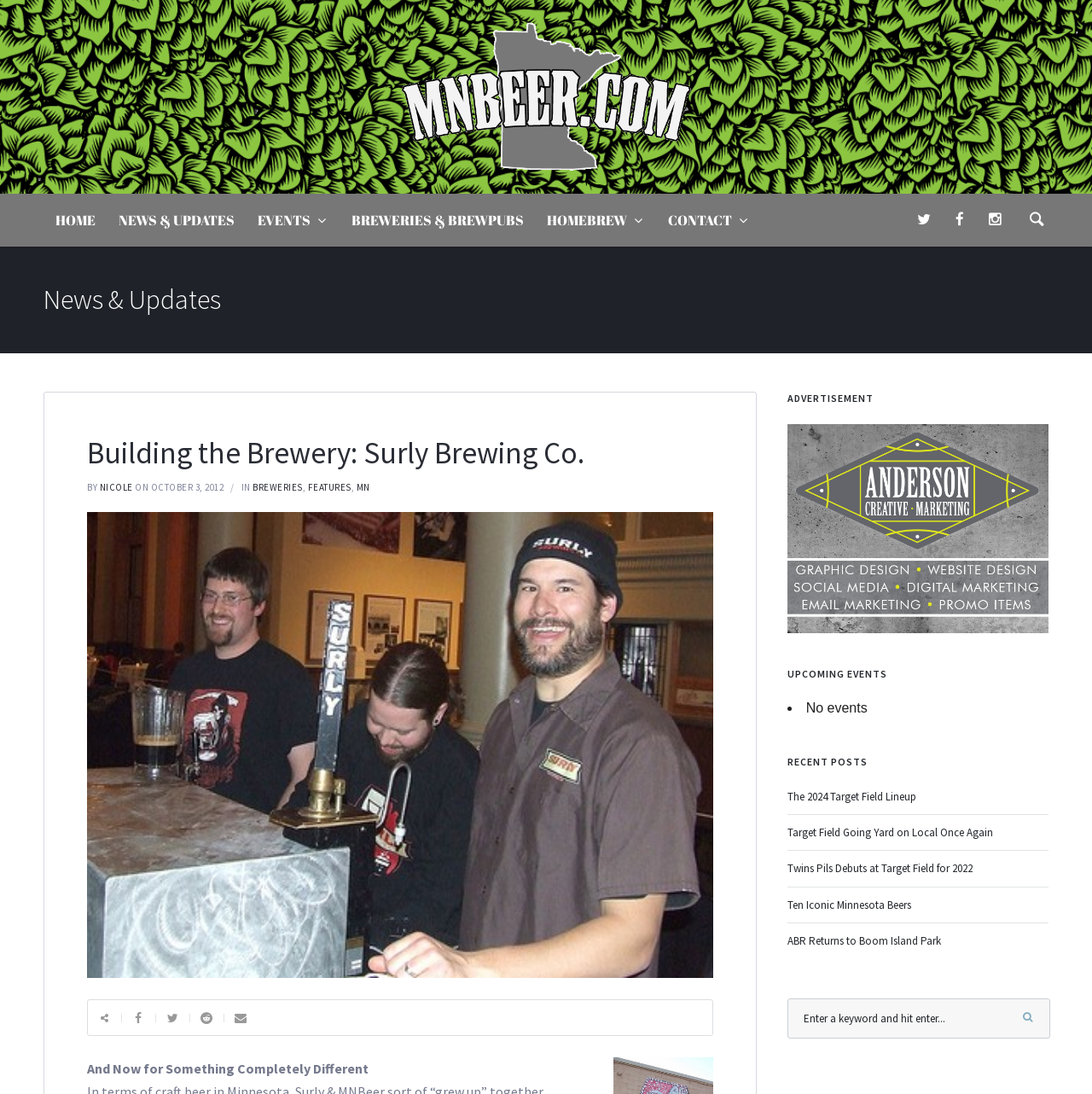Write a detailed summary of the webpage.

This webpage is about MNBeer, a craft beer information website focused on the Twin Cities, Minnesota, Minneapolis, St. Paul, and beyond. At the top, there is a heading with the website's name and a link to it, accompanied by an image. Below this, there are several social media links represented by icons.

The main navigation menu is located on the left side, consisting of links to HOME, NEWS & UPDATES, EVENTS, BREWERIES & BREWPUBS, HOMEBREW, and CONTACT. 

The main content area is divided into several sections. The first section is a news article titled "Building the Brewery: Surly Brewing Co." with a byline and date. The article is written by Nicole and is categorized under BREWERIES, FEATURES, and MN.

Below the article, there is a section with a heading "And Now for Something Completely Different". 

On the right side, there are three sections. The top section is an advertisement. The middle section lists UPCOMING EVENTS, but currently, there are no events. The bottom section lists RECENT POSTS, including five articles with links to their content. 

At the very bottom of the page, there is a search box.